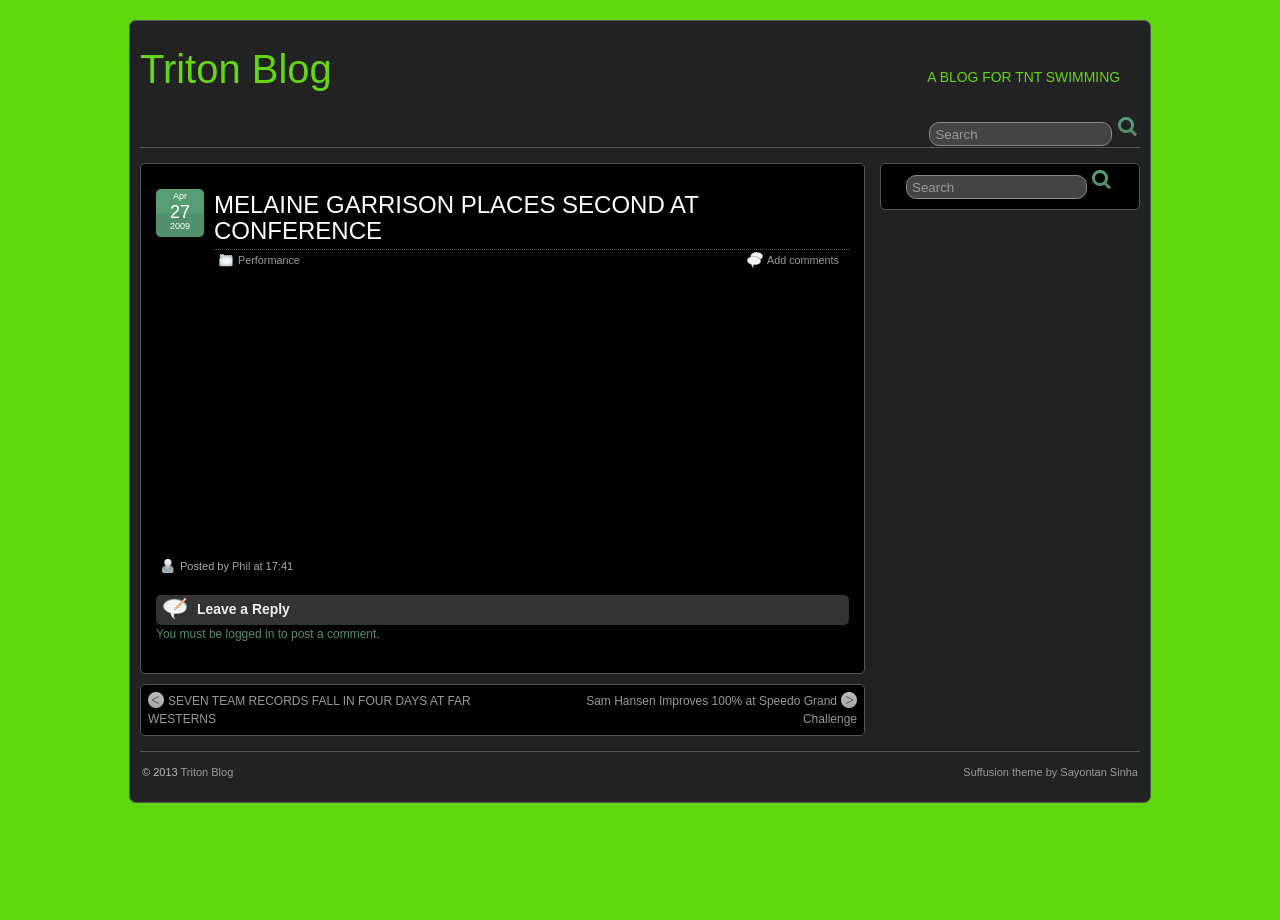What is the name of the college that Melaine Garrison attends?
Examine the image closely and answer the question with as much detail as possible.

According to the article, Melaine Garrison swims for the College of the Sequoias, which is mentioned in the main article content.